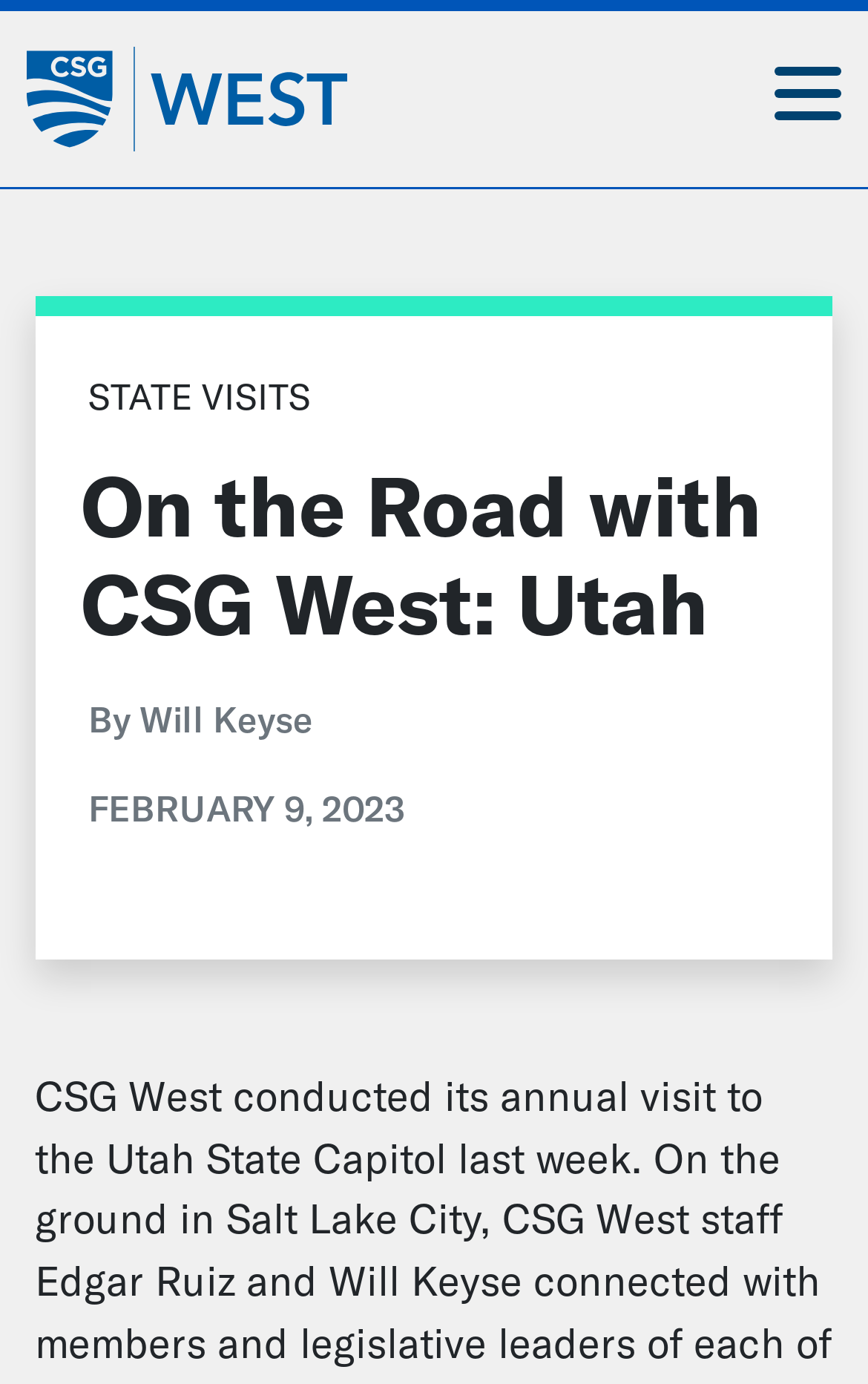Answer the following query concisely with a single word or phrase:
What is the main topic of the article?

STATE VISITS